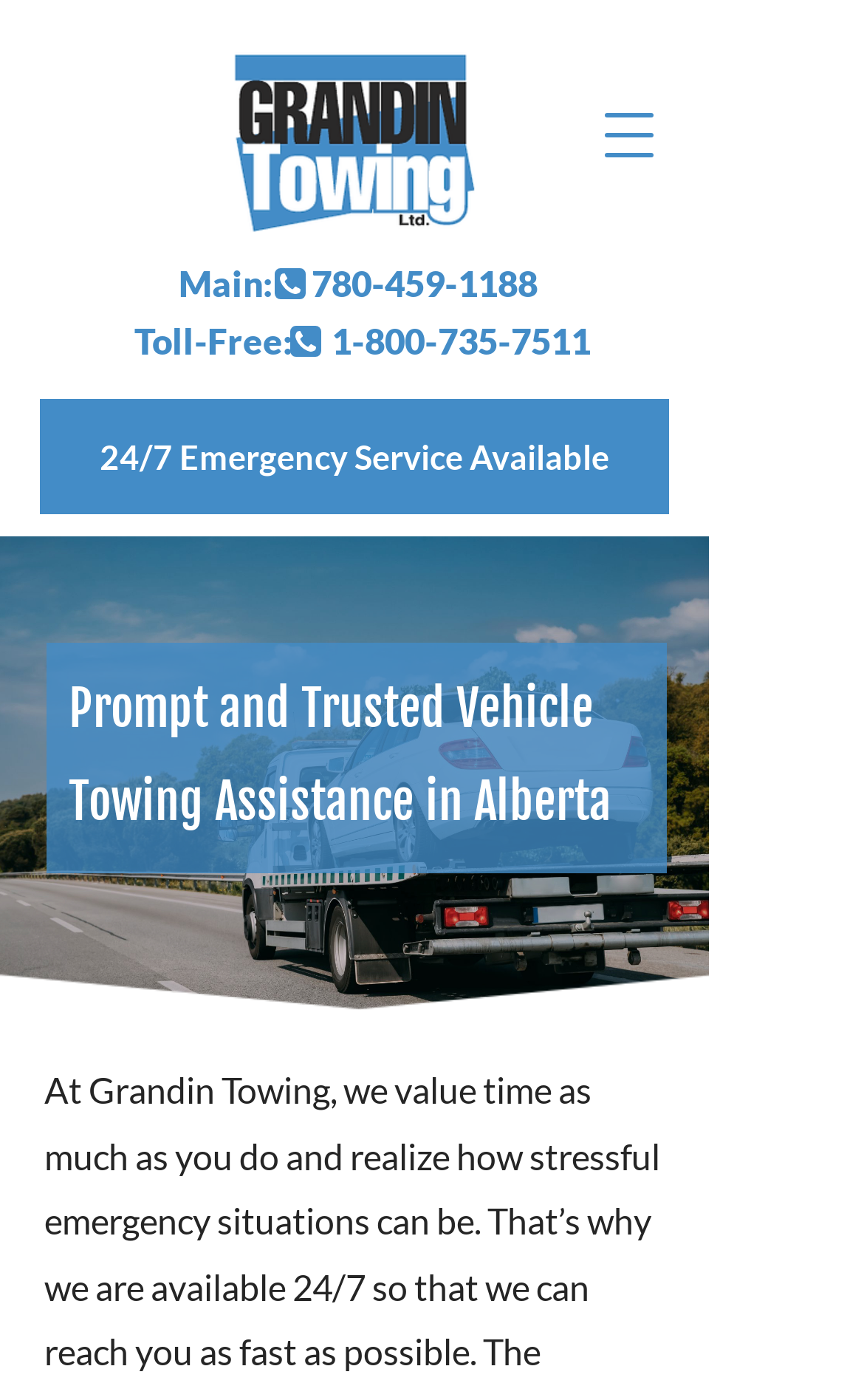Please give a succinct answer using a single word or phrase:
What is the name of the company?

Grandin Towing Ltd.